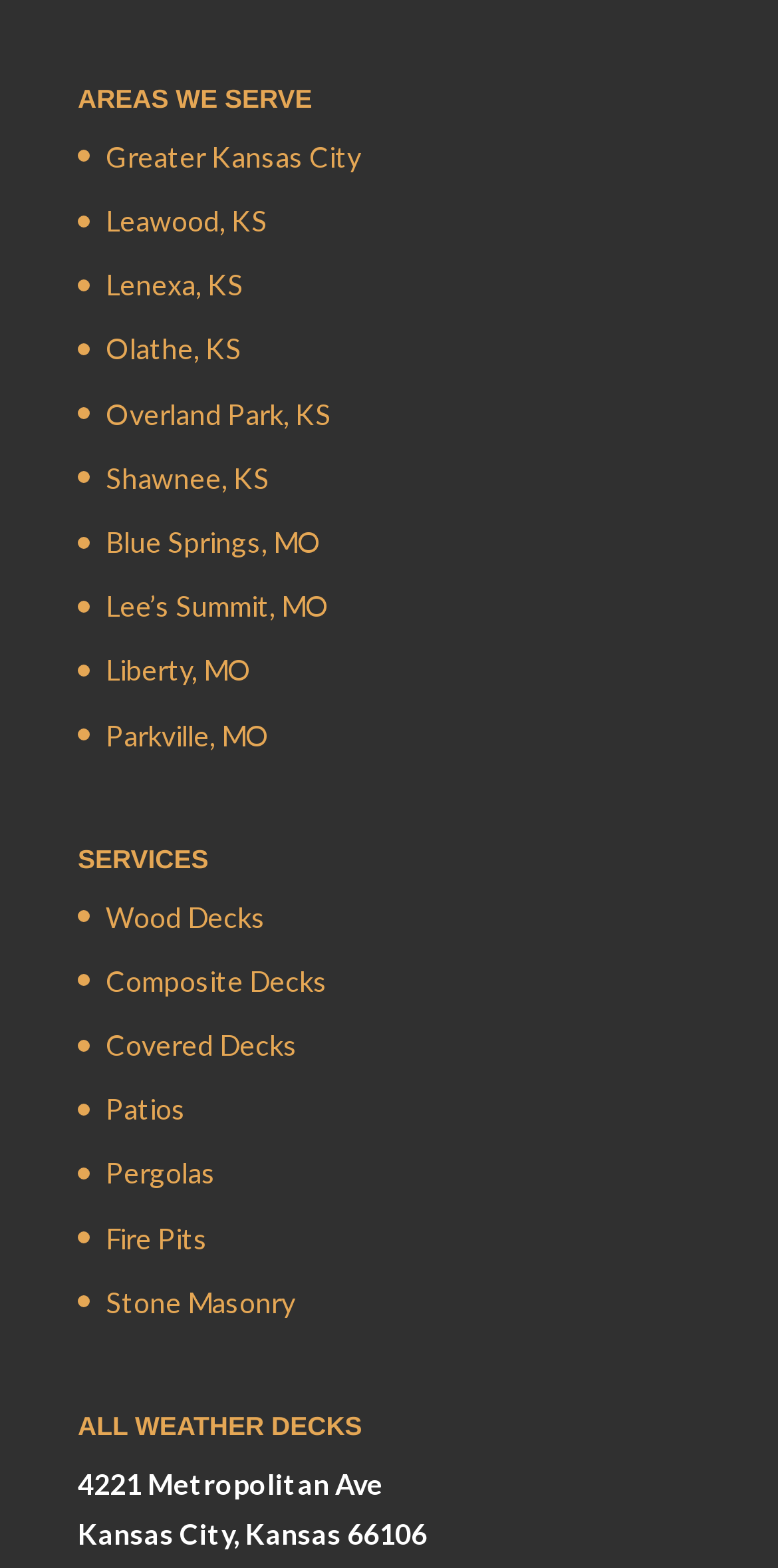Pinpoint the bounding box coordinates of the clickable element needed to complete the instruction: "Go to Leawood, KS". The coordinates should be provided as four float numbers between 0 and 1: [left, top, right, bottom].

[0.136, 0.13, 0.344, 0.151]